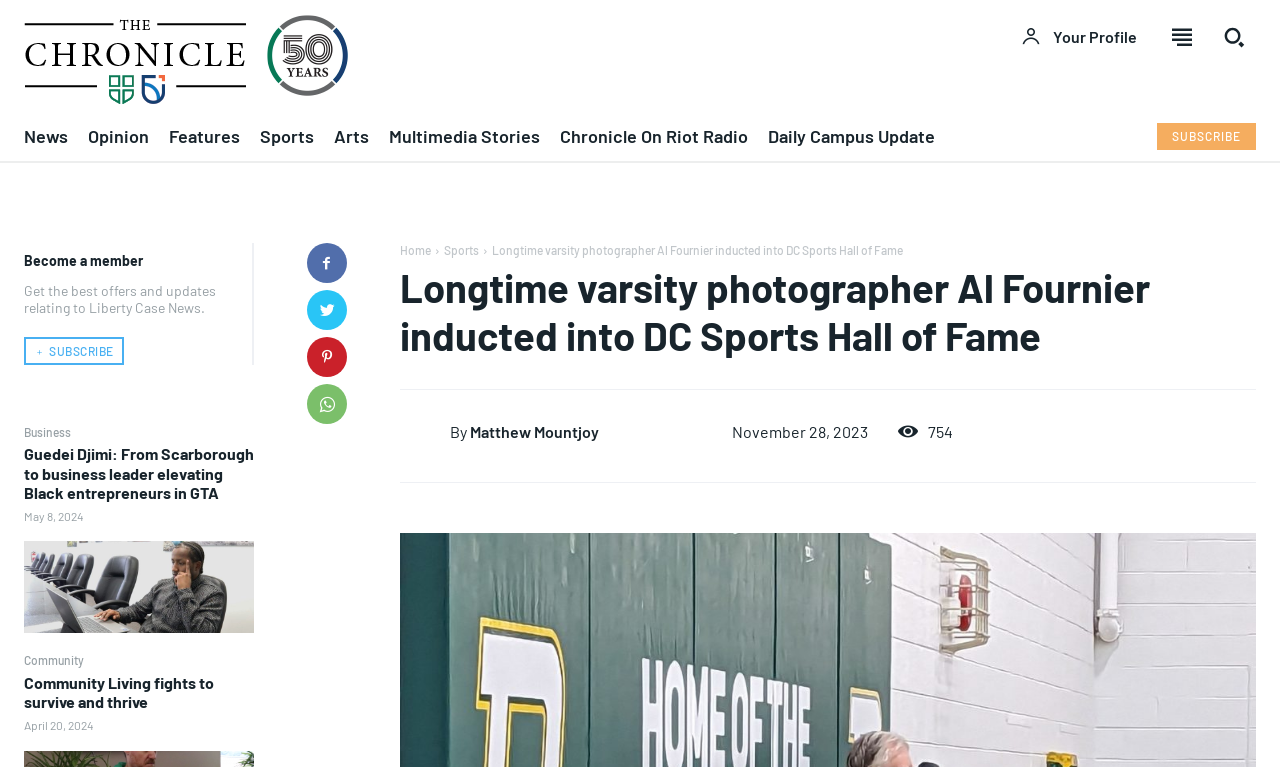Determine the main headline from the webpage and extract its text.

Longtime varsity photographer Al Fournier inducted into DC Sports Hall of Fame